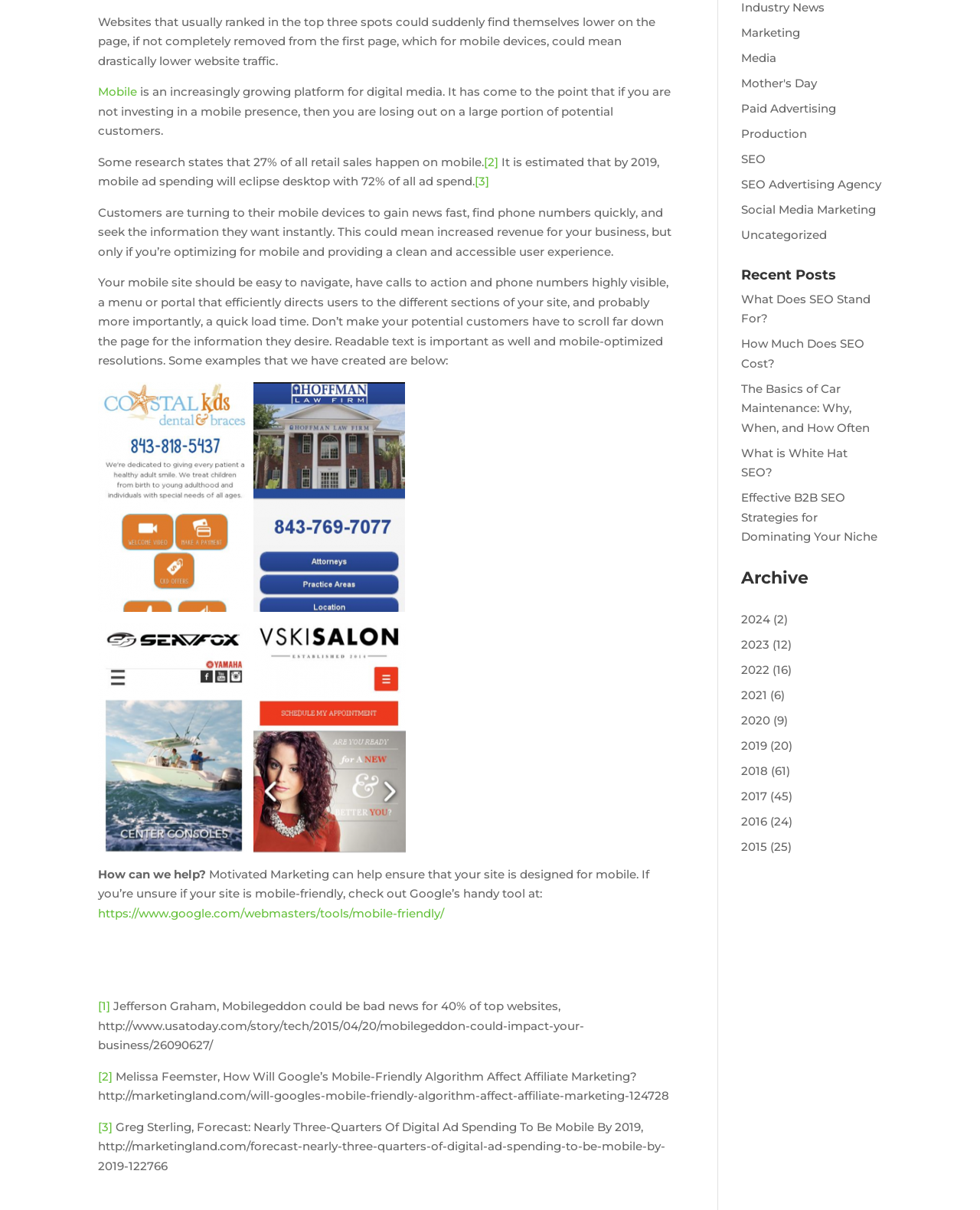Locate the bounding box coordinates of the UI element described by: "Social Media Marketing". Provide the coordinates as four float numbers between 0 and 1, formatted as [left, top, right, bottom].

[0.756, 0.167, 0.894, 0.179]